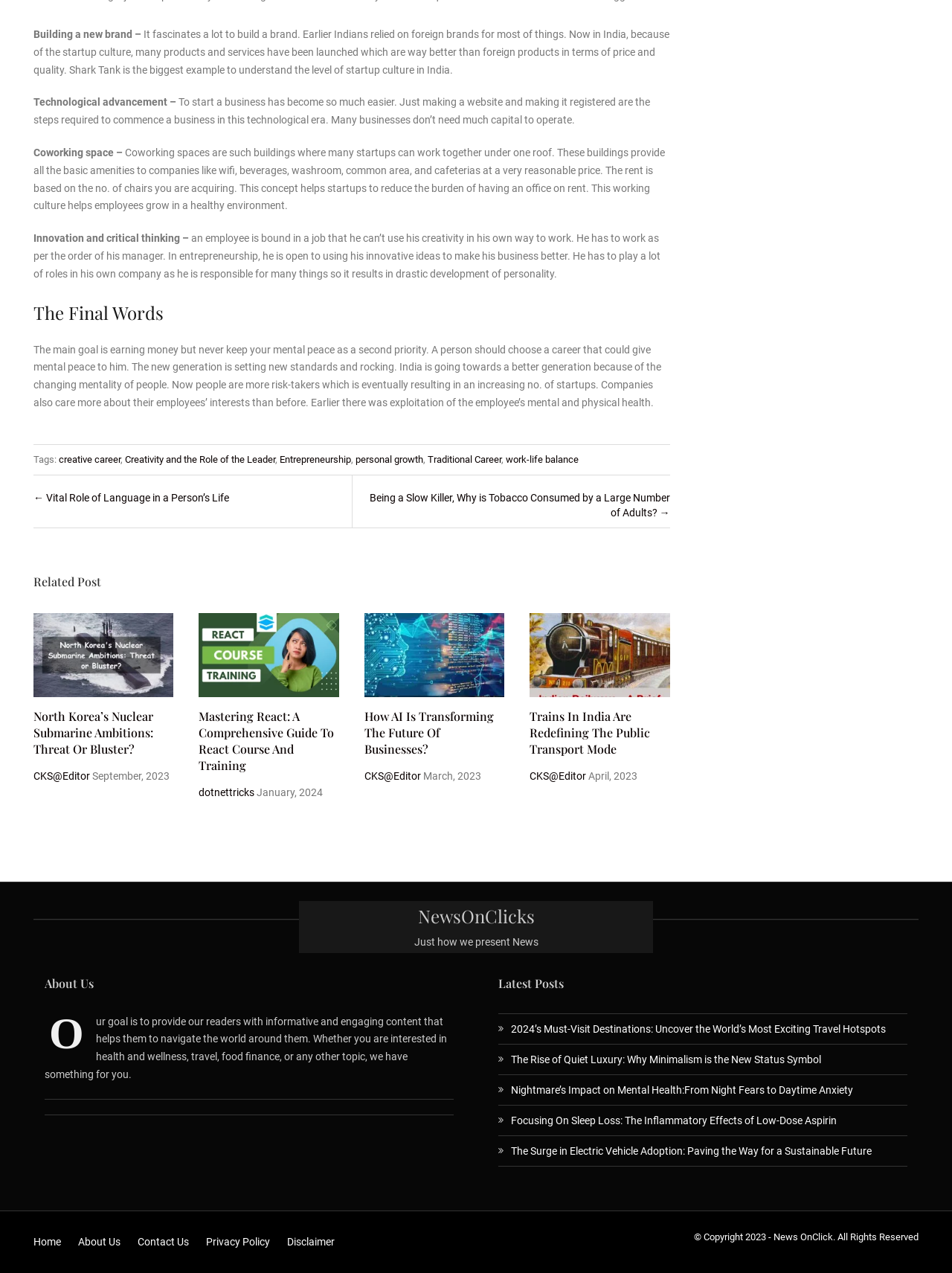Using the information shown in the image, answer the question with as much detail as possible: What is the main goal of a person?

According to the text under the heading 'The Final Words', the main goal is earning money, but it is emphasized that mental peace should not be neglected.